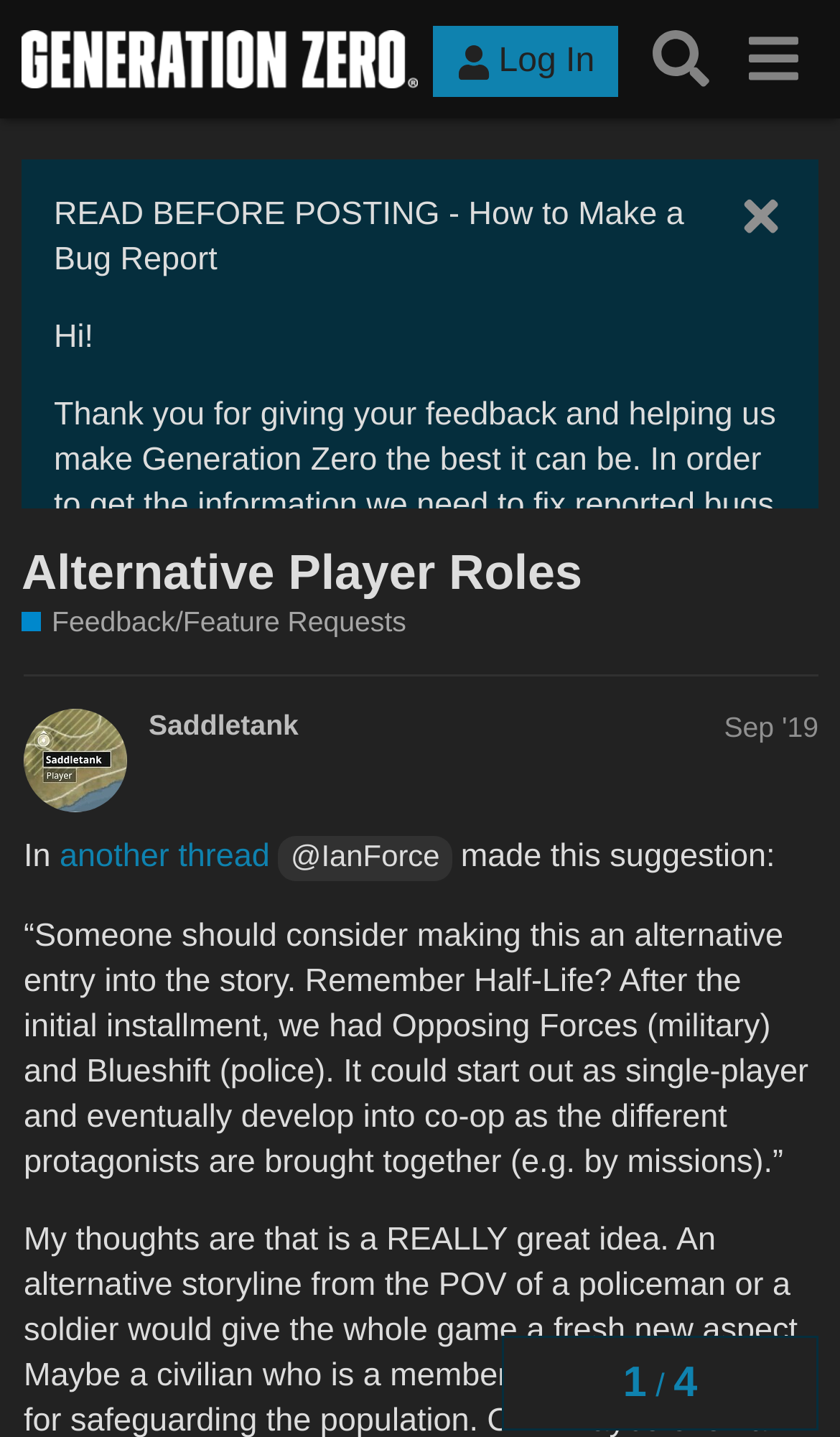Use the information in the screenshot to answer the question comprehensively: What is the name of the forum?

The name of the forum can be found in the top-left corner of the webpage, where it says 'Generation Zero Forum' in a link format.